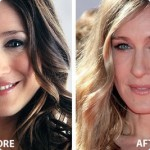Examine the screenshot and answer the question in as much detail as possible: What is the focus of the comparison?

The comparison invites viewers to reflect on the effects of cosmetic procedures on public figures, which implies that the focus of the comparison is on the aesthetic enhancements Sarah Jessica Parker has undergone.